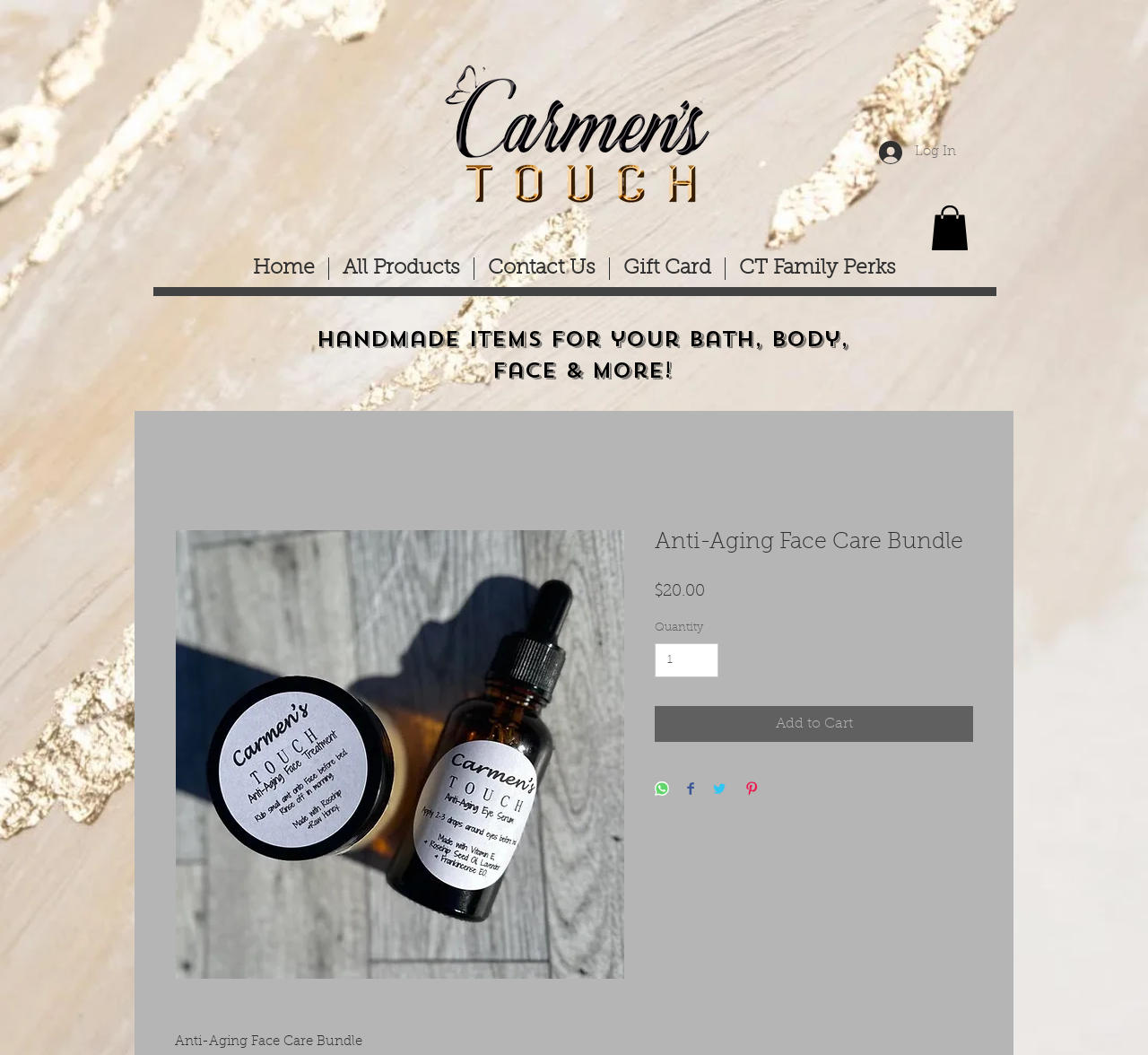Please locate the bounding box coordinates of the region I need to click to follow this instruction: "Go to the Home page".

[0.208, 0.244, 0.286, 0.265]